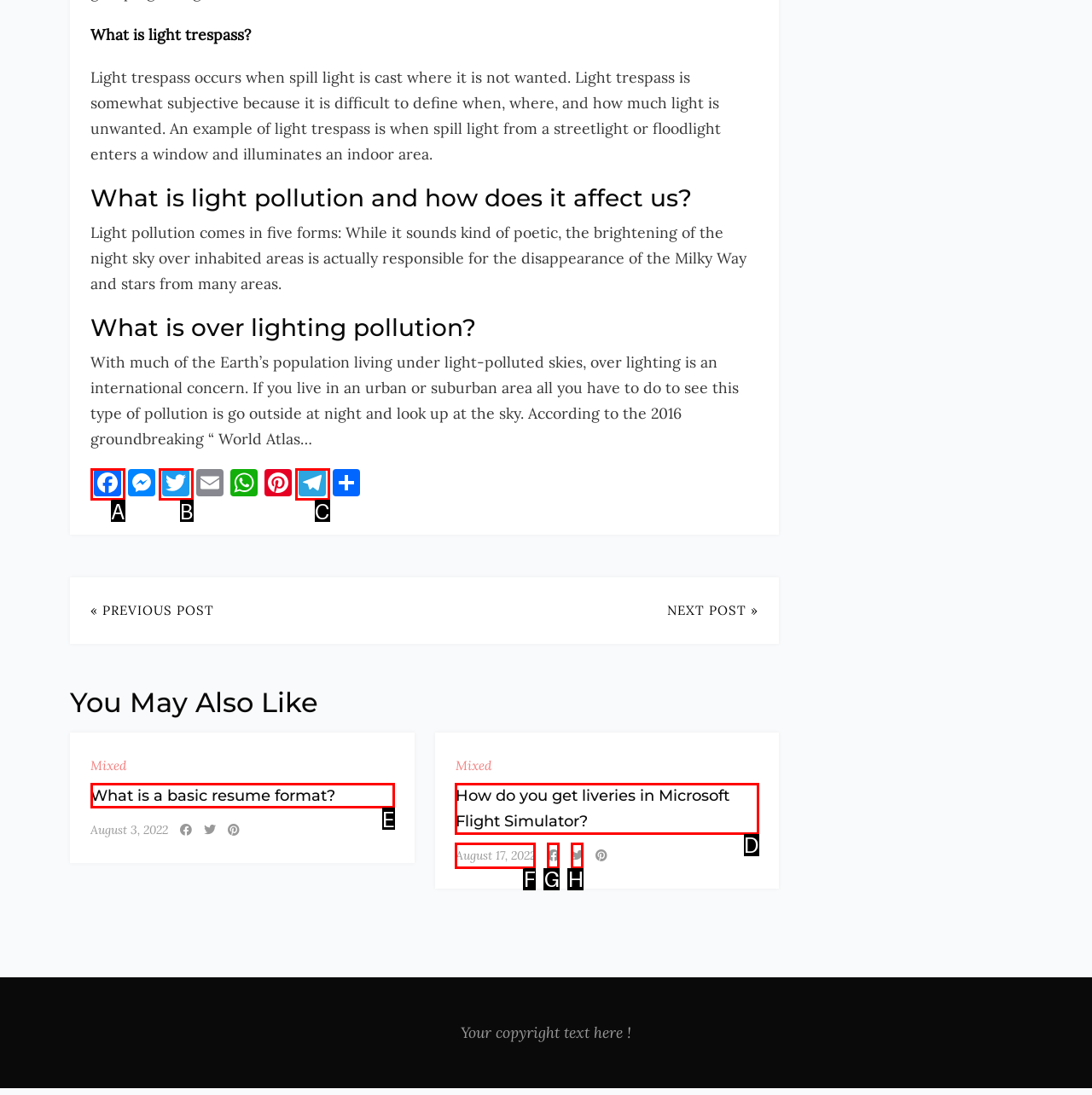Determine the letter of the element to click to accomplish this task: Read the article 'What is a basic resume format?'. Respond with the letter.

E